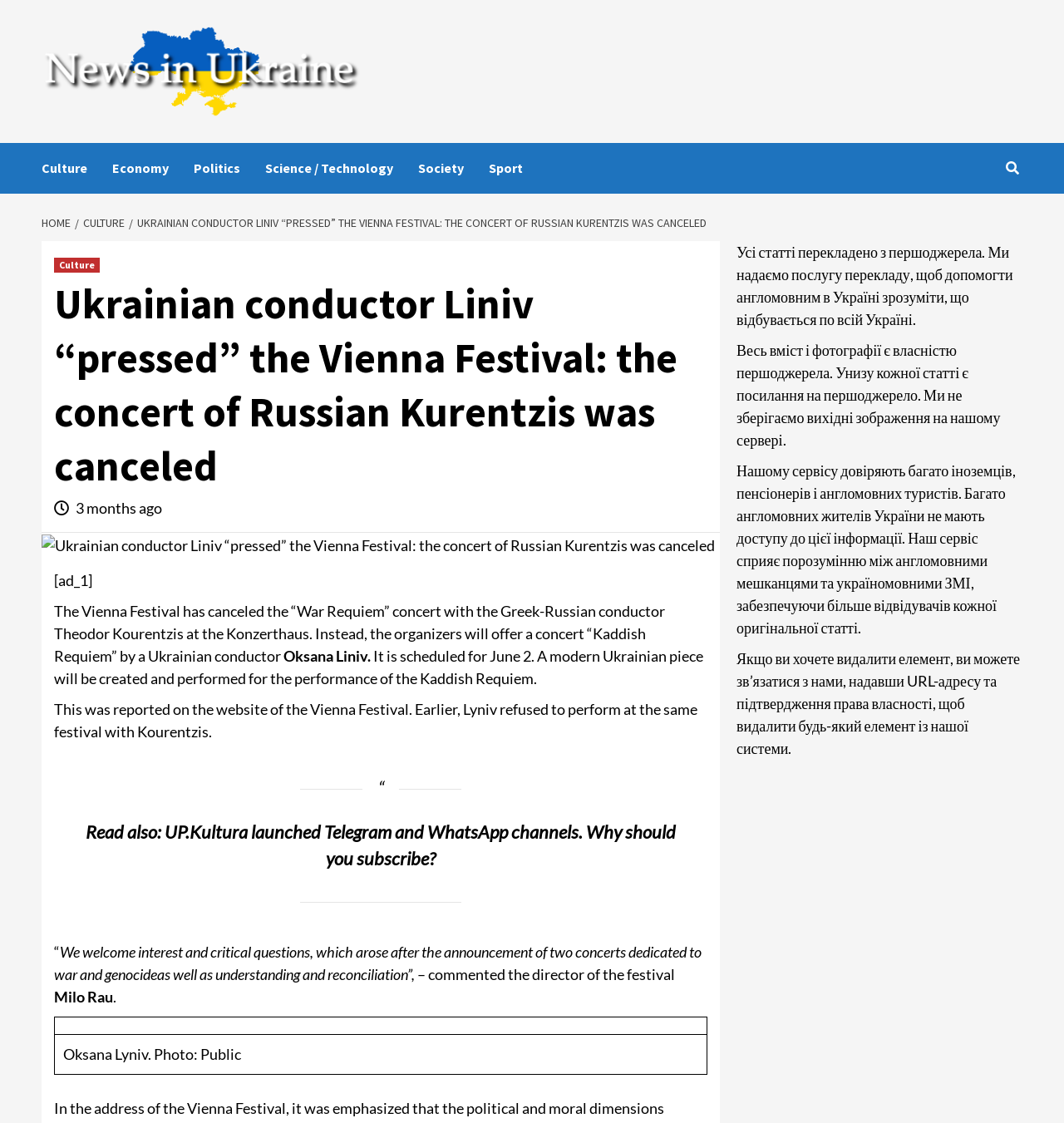What is the name of the Greek-Russian conductor?
Please provide a comprehensive answer to the question based on the webpage screenshot.

The answer can be found in the article content, where it is mentioned that 'The Vienna Festival has canceled the “War Requiem” concert with the Greek-Russian conductor Theodor Kourentzis at the Konzerthaus'.